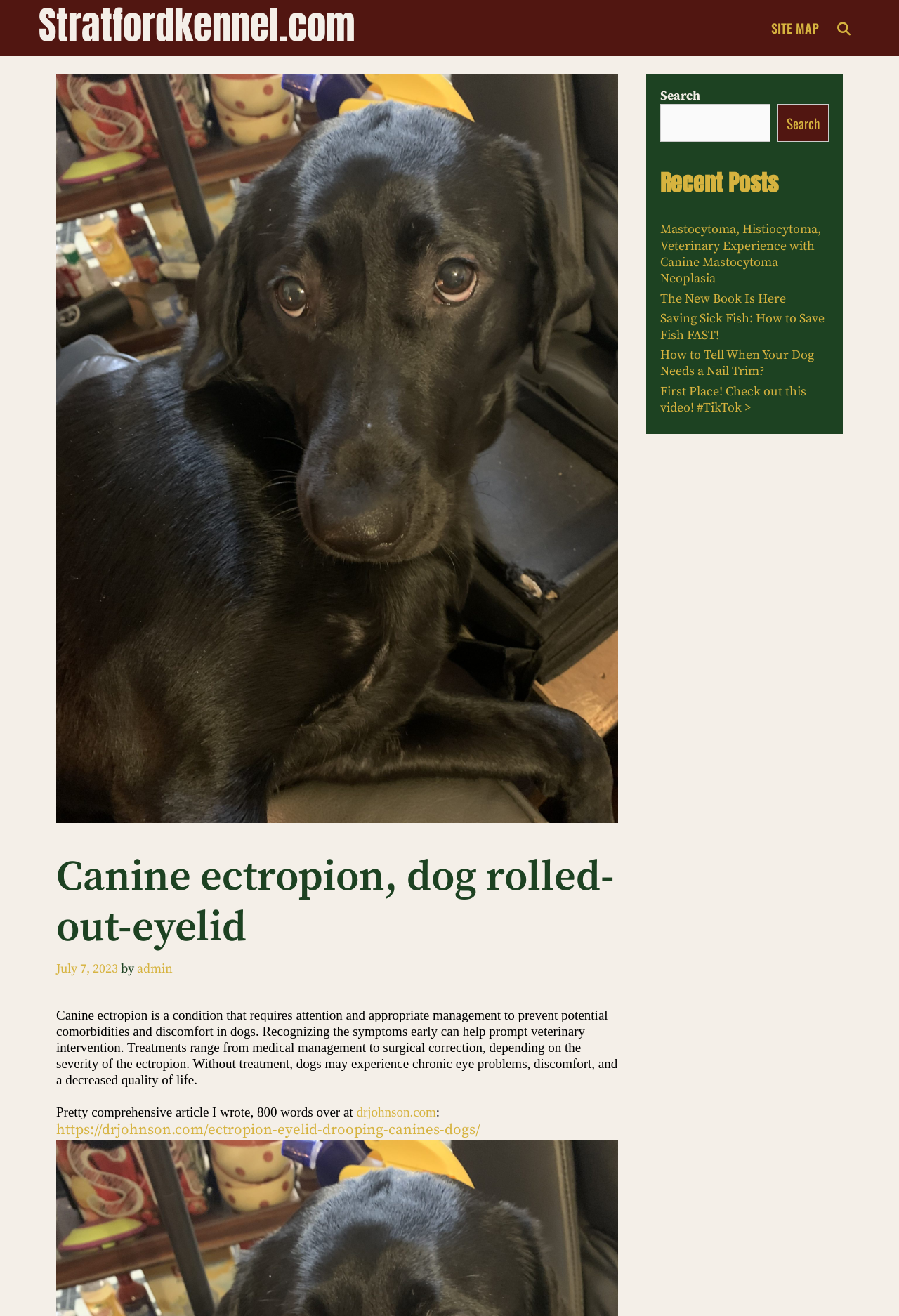Specify the bounding box coordinates of the area to click in order to execute this command: 'Read the article about Mastocytoma'. The coordinates should consist of four float numbers ranging from 0 to 1, and should be formatted as [left, top, right, bottom].

[0.734, 0.168, 0.913, 0.218]